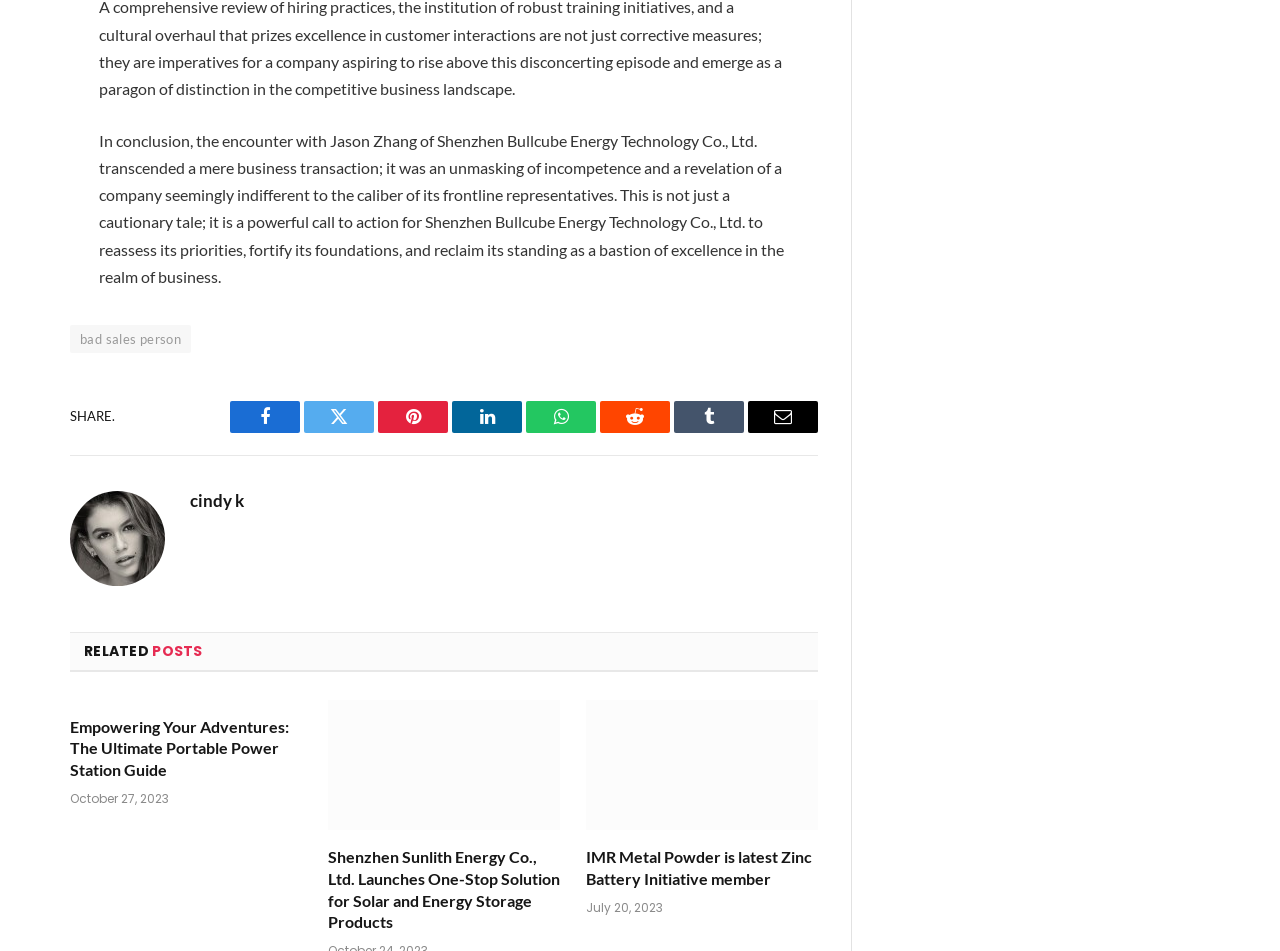What is the title of the first related post?
Using the image as a reference, answer with just one word or a short phrase.

Empowering Your Adventures